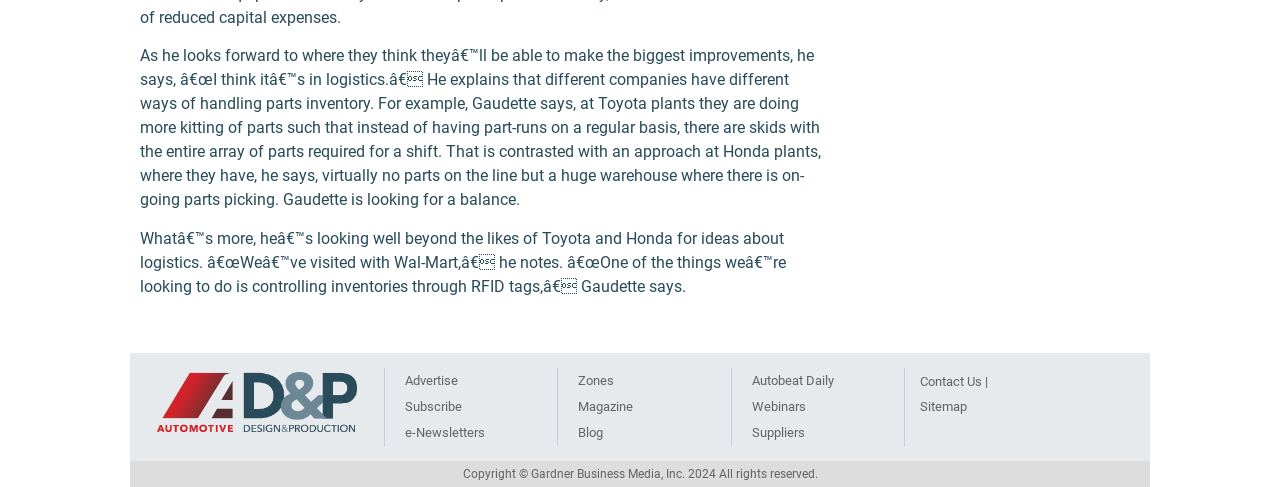Give a one-word or short-phrase answer to the following question: 
What is Gaudette looking for in logistics?

A balance